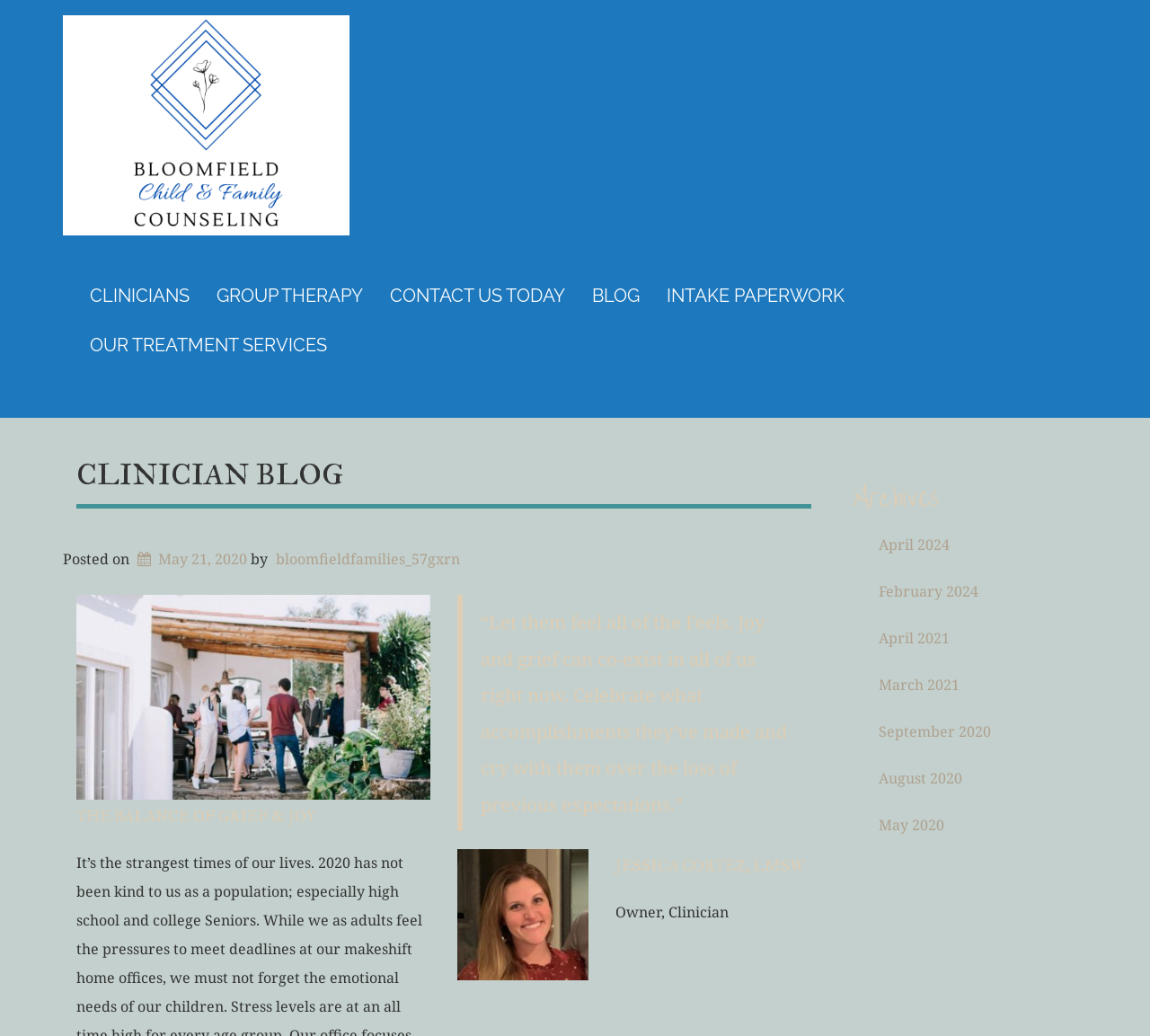Please reply with a single word or brief phrase to the question: 
What is the main topic of the blog?

Parenting and coping skills